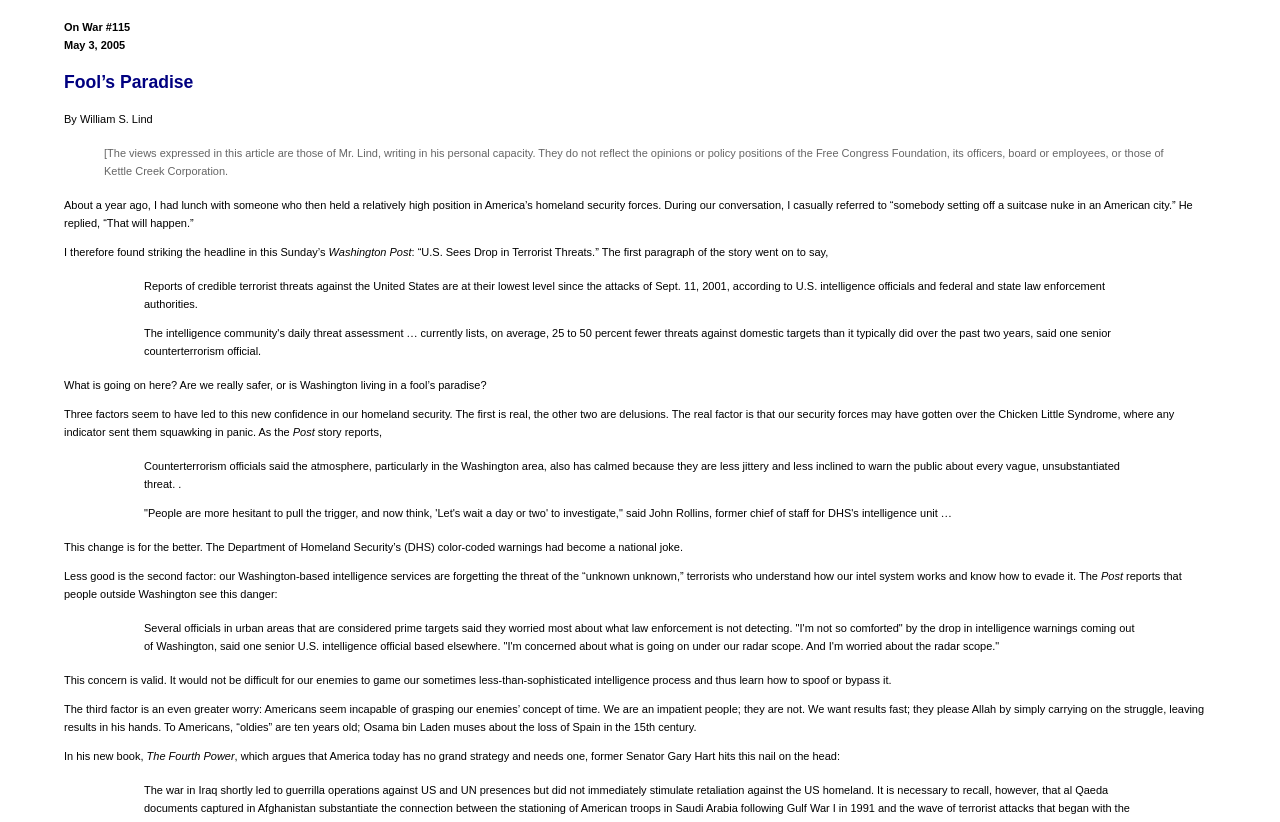Give a complete and precise description of the webpage's appearance.

This webpage is an article titled "Fool's Paradise by William S. Lind". The article is divided into several sections, each containing a blockquote with static text. 

At the top of the page, there is a disclaimer stating that the views expressed in the article are those of the author and do not reflect the opinions or policy positions of the Free Congress Foundation or its affiliates.

The main content of the article begins with a personal anecdote about the author's conversation with a high-ranking official in America's homeland security forces, who expressed confidence that a terrorist attack would occur. This is followed by a discussion of a Washington Post article that reports a decrease in terrorist threats against the United States.

The article then explores three factors that may have contributed to this decrease. The first factor is the improvement in the security forces' ability to assess threats, which has led to fewer false alarms. The second factor is the concern that Washington-based intelligence services may be forgetting the threat of unknown unknowns, or terrorists who understand how to evade detection. The third factor is the difference in concept of time between Americans and their enemies, with Americans being impatient and seeking quick results, while their enemies are willing to wait and carry on the struggle.

Throughout the article, there are several blockquotes that contain excerpts from the Washington Post article and other sources, including a quote from a senior counterterrorism official and a former Senator. The article concludes with a reference to the author's new book, "The Fourth Power", which argues that America needs a grand strategy.